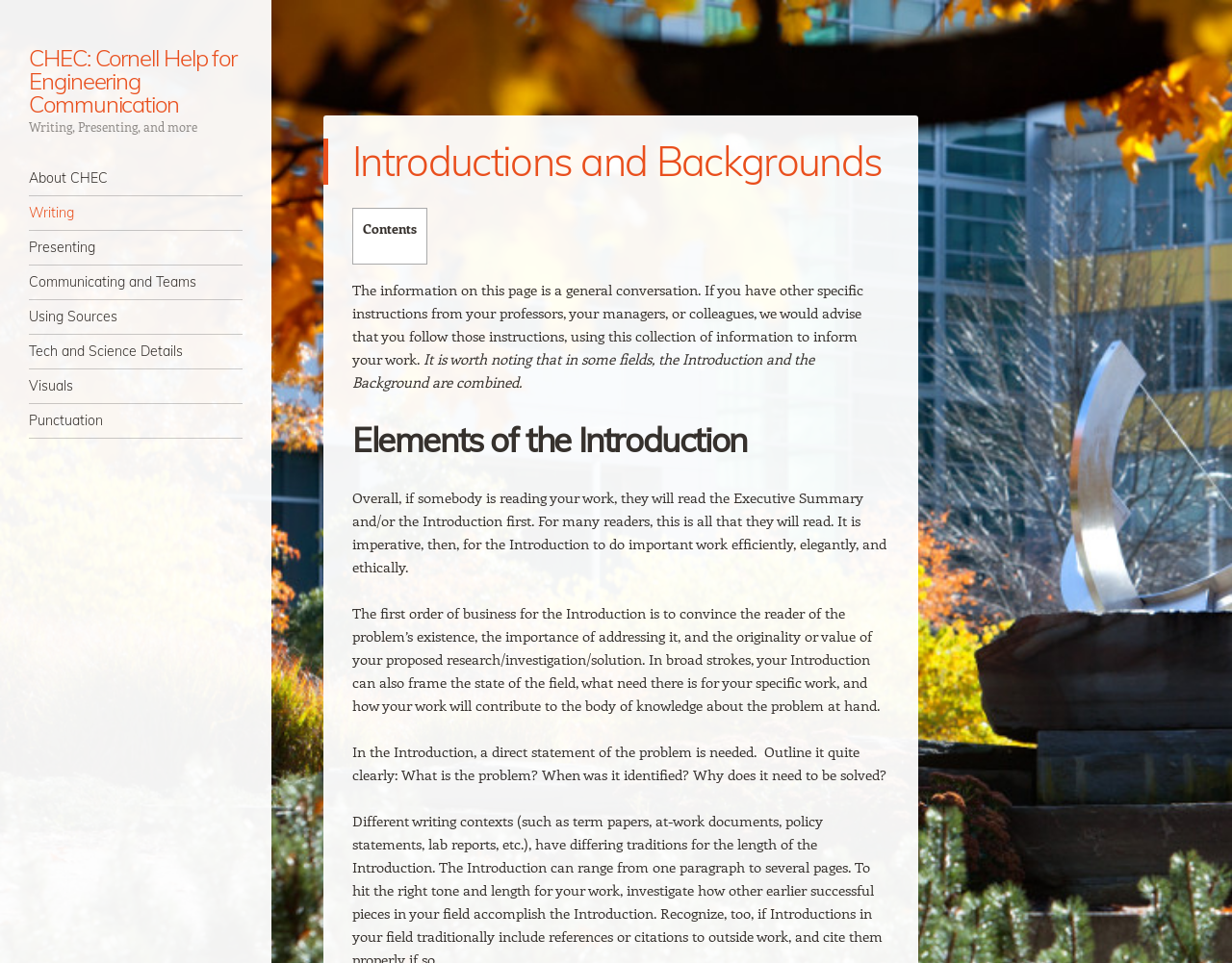Determine the bounding box coordinates of the element's region needed to click to follow the instruction: "Click on the 'Presenting' link". Provide these coordinates as four float numbers between 0 and 1, formatted as [left, top, right, bottom].

[0.023, 0.24, 0.197, 0.275]